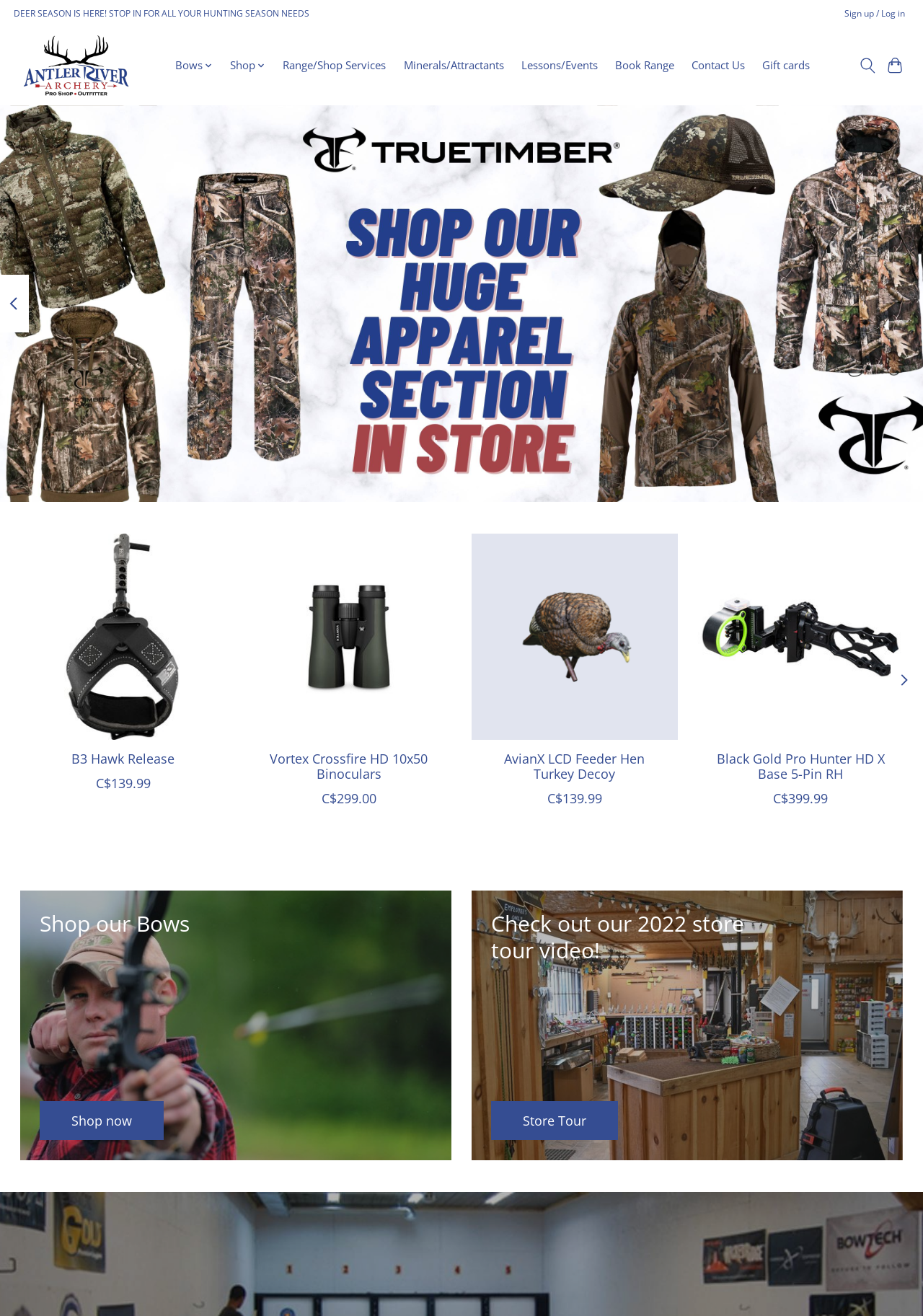Please locate the bounding box coordinates for the element that should be clicked to achieve the following instruction: "View Product carousel items". Ensure the coordinates are given as four float numbers between 0 and 1, i.e., [left, top, right, bottom].

[0.021, 0.405, 0.174, 0.419]